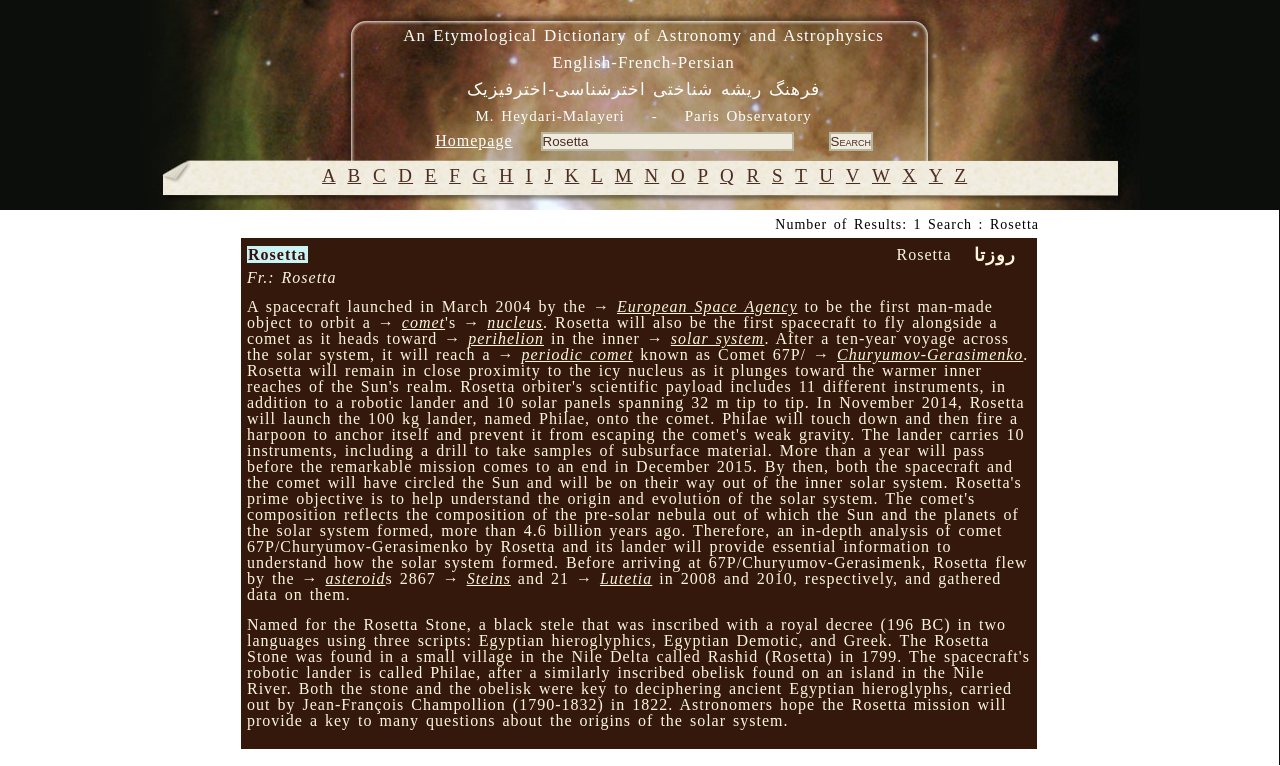Identify the bounding box coordinates of the section to be clicked to complete the task described by the following instruction: "Learn more about the European Space Agency". The coordinates should be four float numbers between 0 and 1, formatted as [left, top, right, bottom].

[0.482, 0.389, 0.623, 0.412]